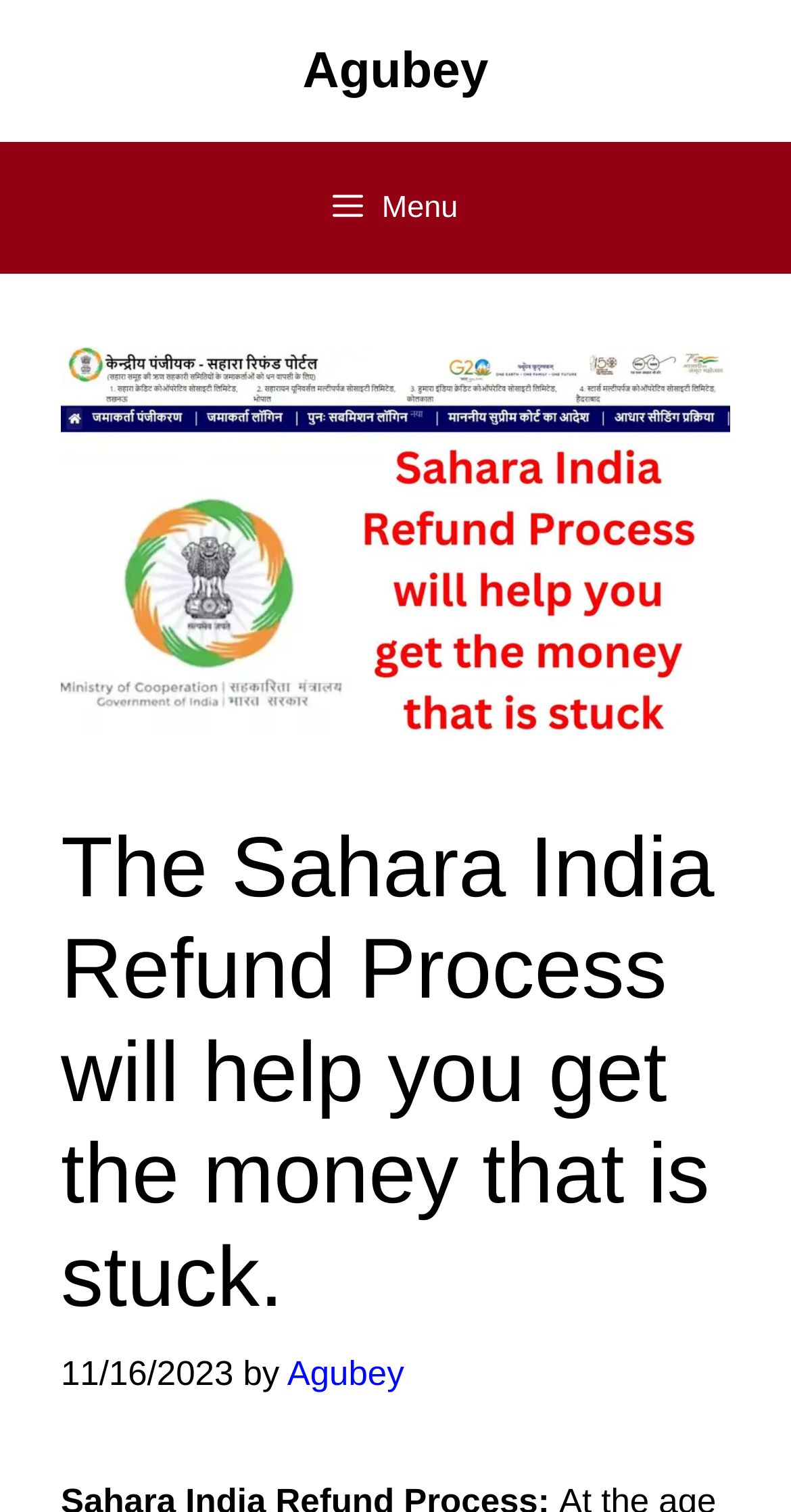Identify the main title of the webpage and generate its text content.

The Sahara India Refund Process will help you get the money that is stuck.